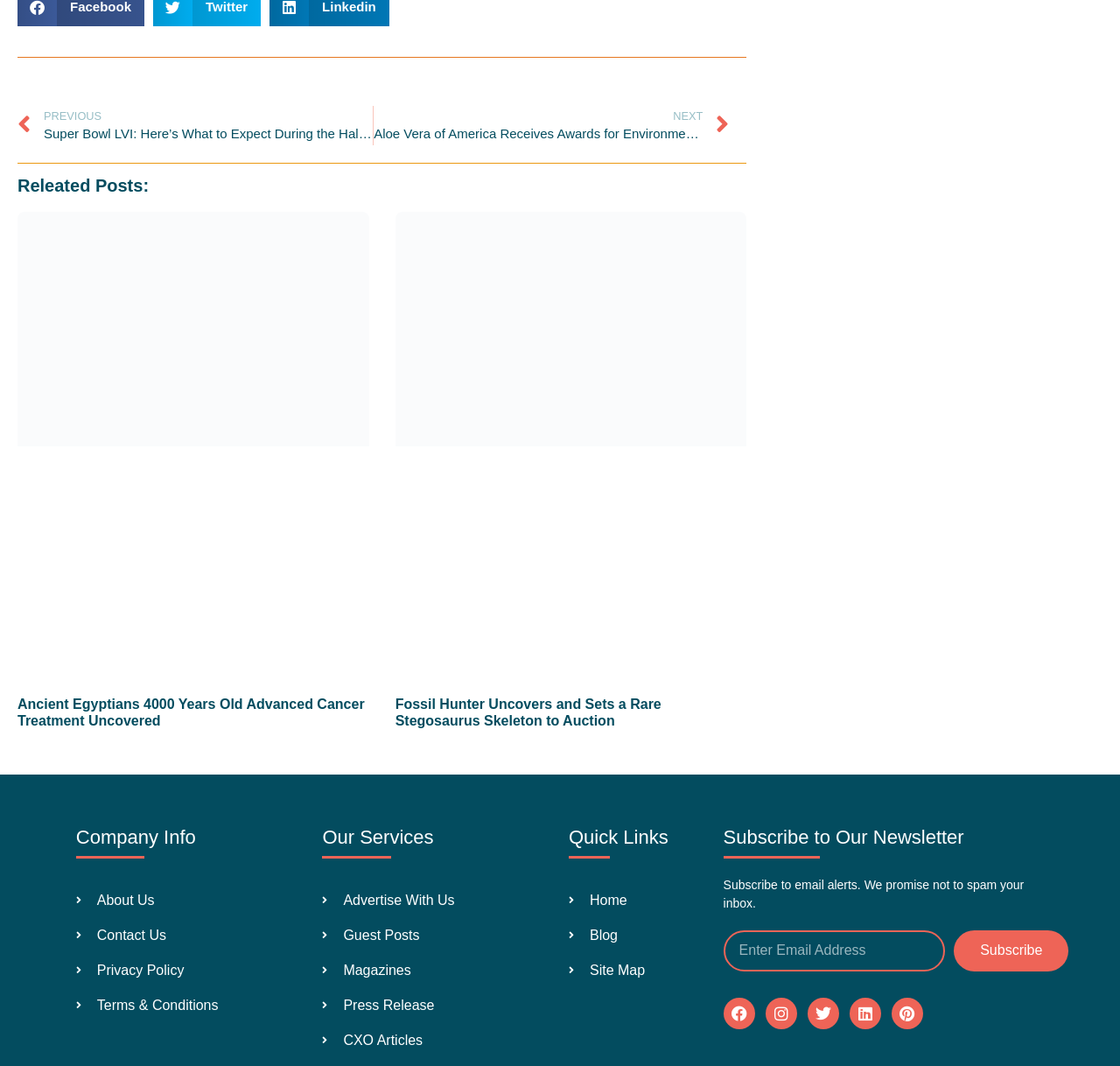Please locate the bounding box coordinates of the element that needs to be clicked to achieve the following instruction: "Visit the 'About Us' page". The coordinates should be four float numbers between 0 and 1, i.e., [left, top, right, bottom].

[0.068, 0.835, 0.272, 0.855]